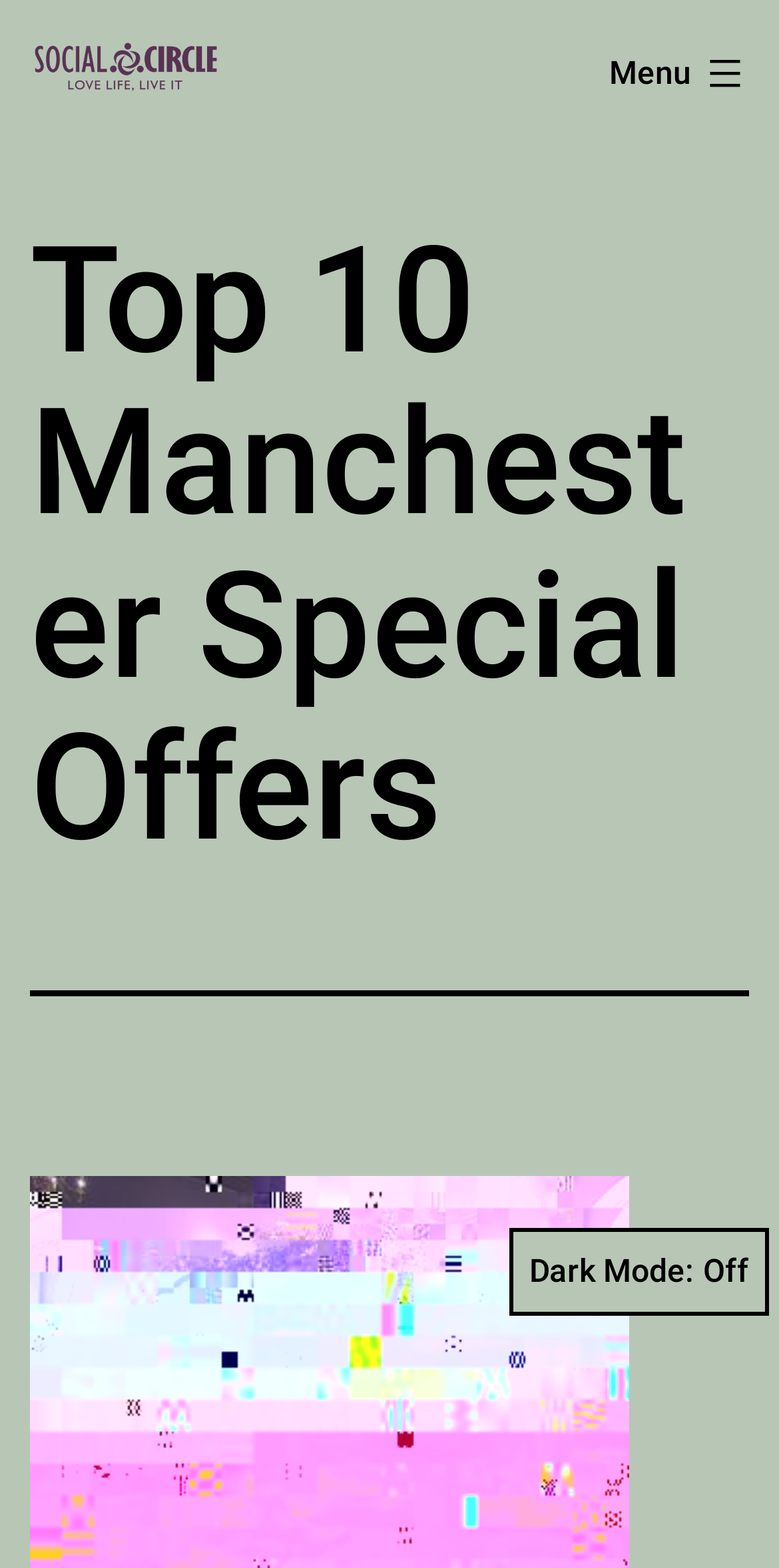Answer the following query concisely with a single word or phrase:
What is the purpose of the button?

Toggle Dark Mode